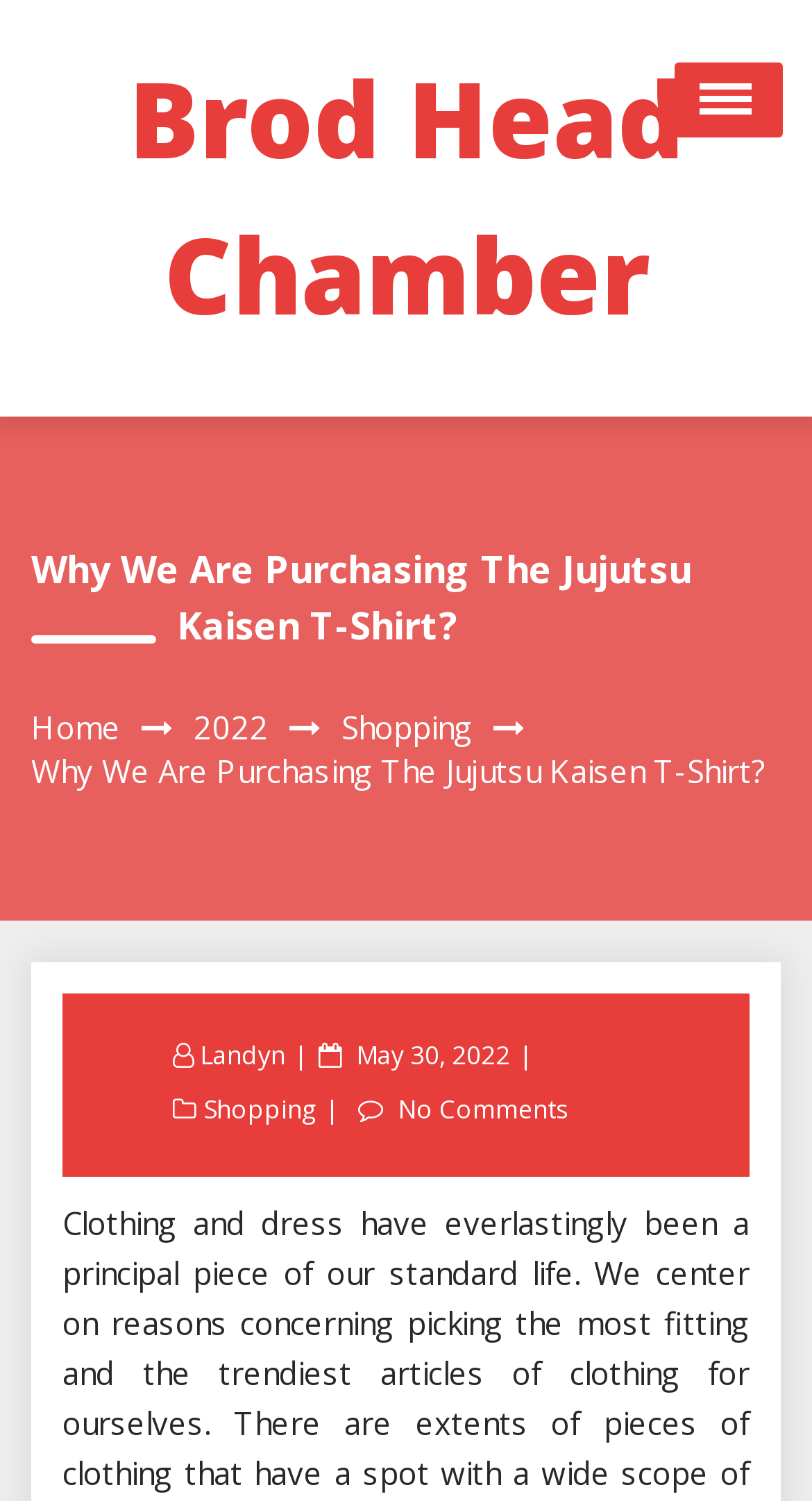Provide a brief response to the question using a single word or phrase: 
Who is the author of the article?

Landyn